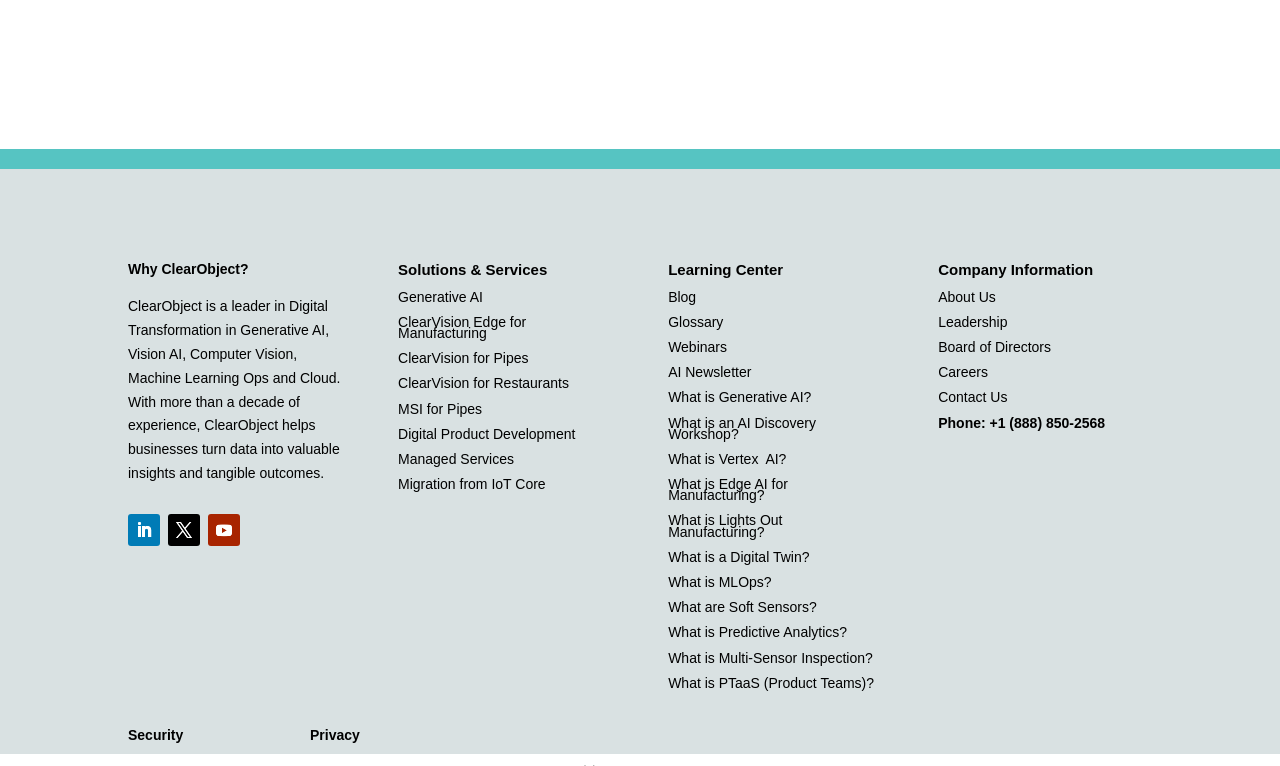Provide the bounding box coordinates of the HTML element described by the text: "Contact Us".

[0.733, 0.611, 0.787, 0.632]